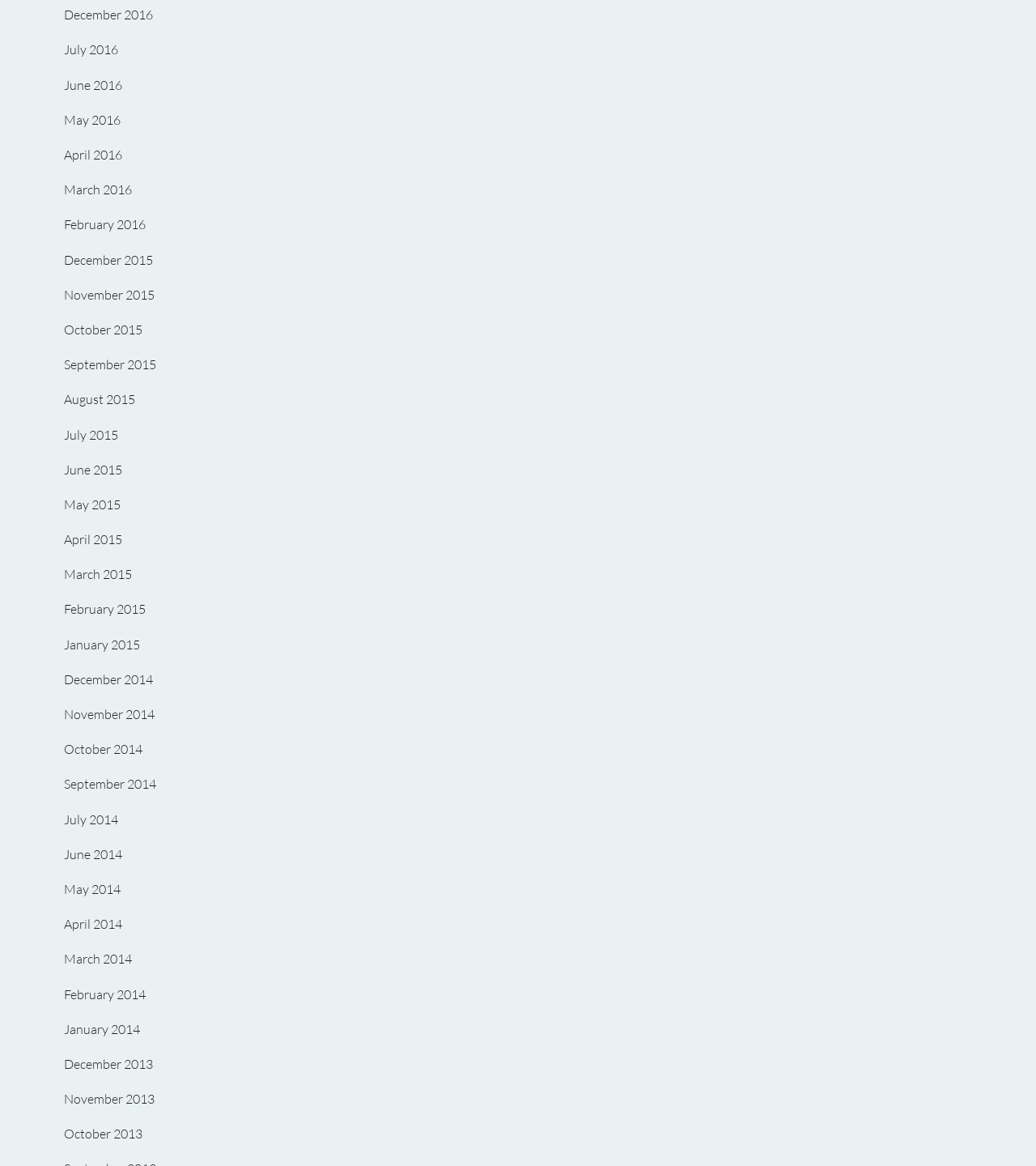How many months are listed in 2015?
Using the information presented in the image, please offer a detailed response to the question.

I counted the number of links with '2015' in their text and found that there are 12 months listed in 2015, from January 2015 to December 2015.